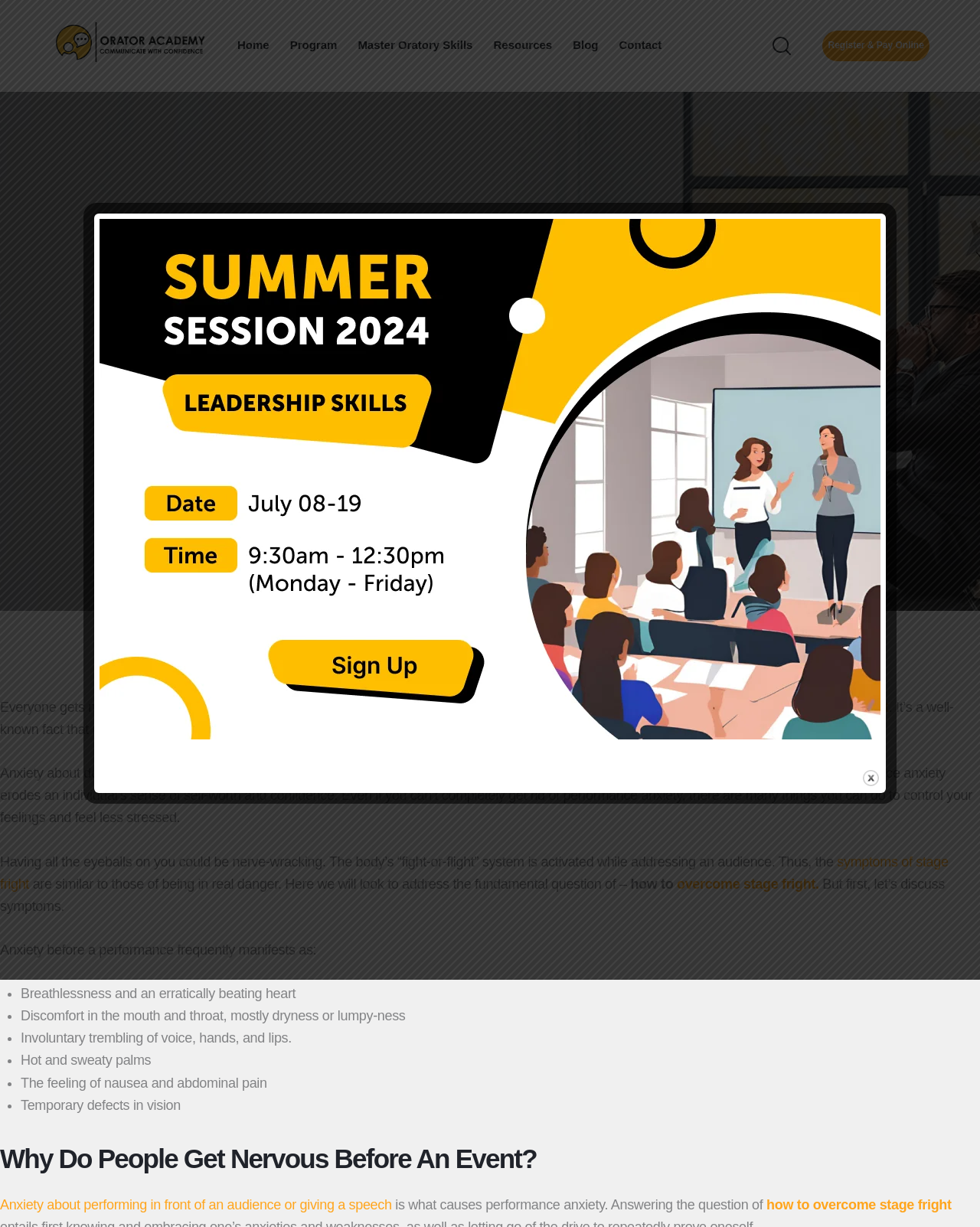Based on what you see in the screenshot, provide a thorough answer to this question: What is the purpose of the 'Register & Pay Online' link on the webpage?

The 'Register & Pay Online' link is likely a call-to-action for users to register and pay for a program or service offered by Orator Academy, as it is placed prominently on the webpage.